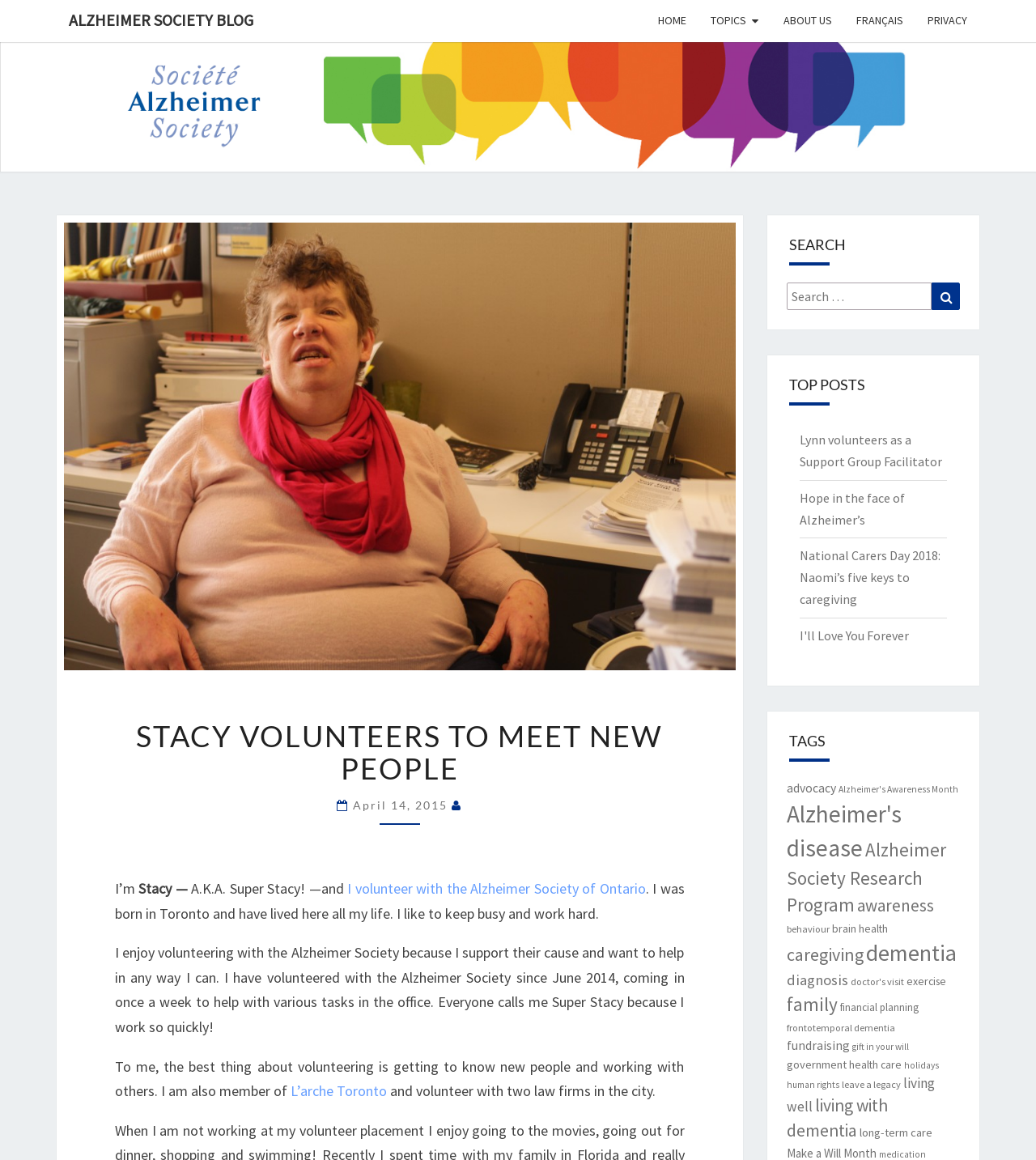Offer a thorough description of the webpage.

This webpage is a blog post titled "Stacy volunteers to meet new people" on the Alzheimer Society Blog. At the top of the page, there is a navigation menu with links to "HOME", "TOPICS", "ABOUT US", "FRANÇAIS", and "PRIVACY". Below the navigation menu, there is a heading that reads "ALZHEIMER SOCIETY BLOG". 

The main content of the page is a blog post written by Stacy, who introduces herself as a volunteer with the Alzheimer Society of Ontario. The post is divided into several paragraphs, where Stacy shares her experiences and thoughts about volunteering with the organization. There are also links to other websites, such as "L’arche Toronto", which Stacy mentions as another organization she is a member of.

On the right side of the page, there are several sections, including "SEARCH", "TOP POSTS", and "TAGS". The "SEARCH" section has a search box where users can enter keywords to search for specific content on the blog. The "TOP POSTS" section lists several popular blog posts, including "Lynn volunteers as a Support Group Facilitator" and "Hope in the face of Alzheimer’s". The "TAGS" section lists various keywords related to Alzheimer's disease, caregiving, and brain health, with the number of related items in parentheses.

Overall, the webpage has a clean and simple layout, with a focus on the blog post and related content on the right side of the page.